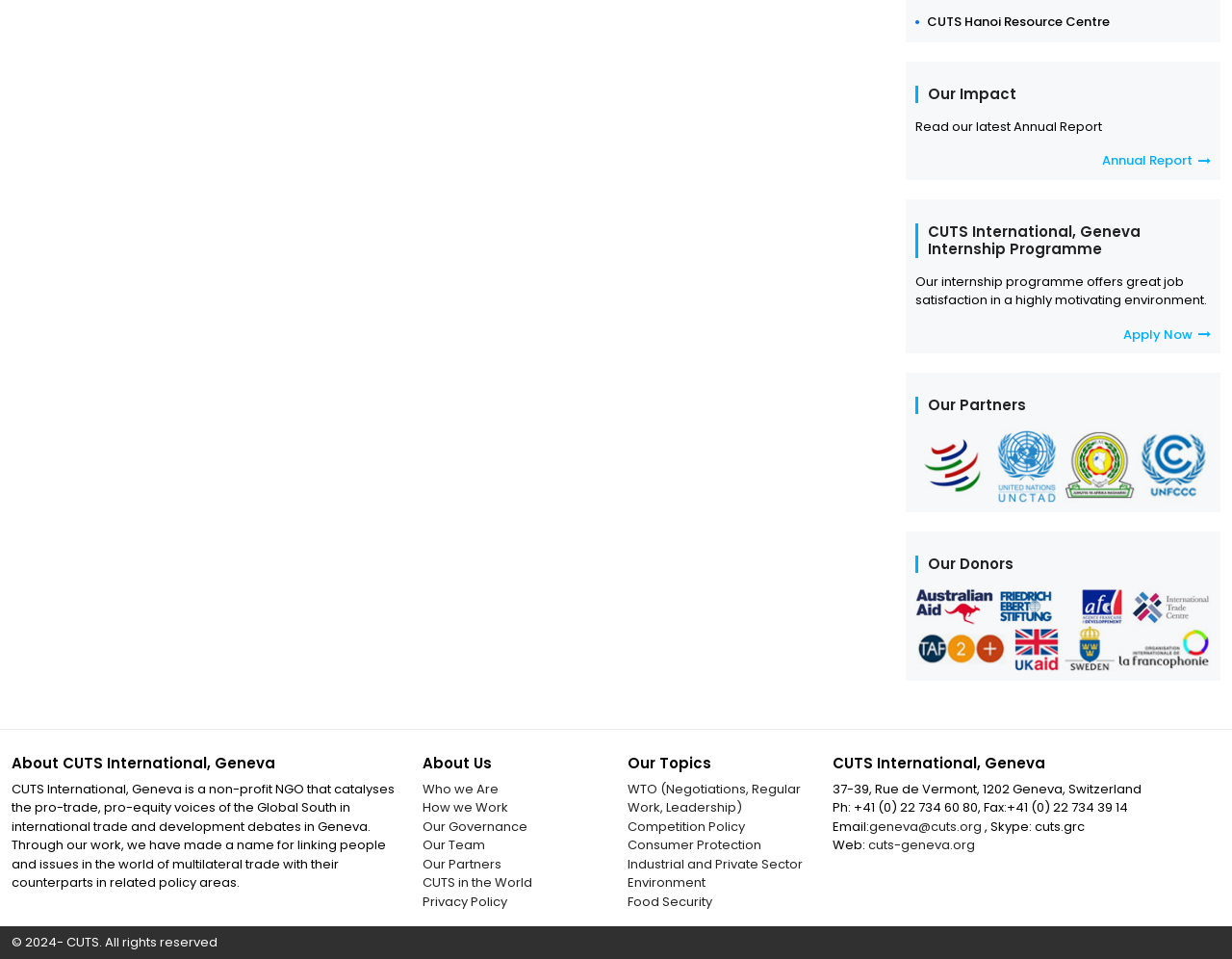Please identify the bounding box coordinates of the clickable area that will fulfill the following instruction: "Click on the 'Tweet Sum' link". The coordinates should be in the format of four float numbers between 0 and 1, i.e., [left, top, right, bottom].

None